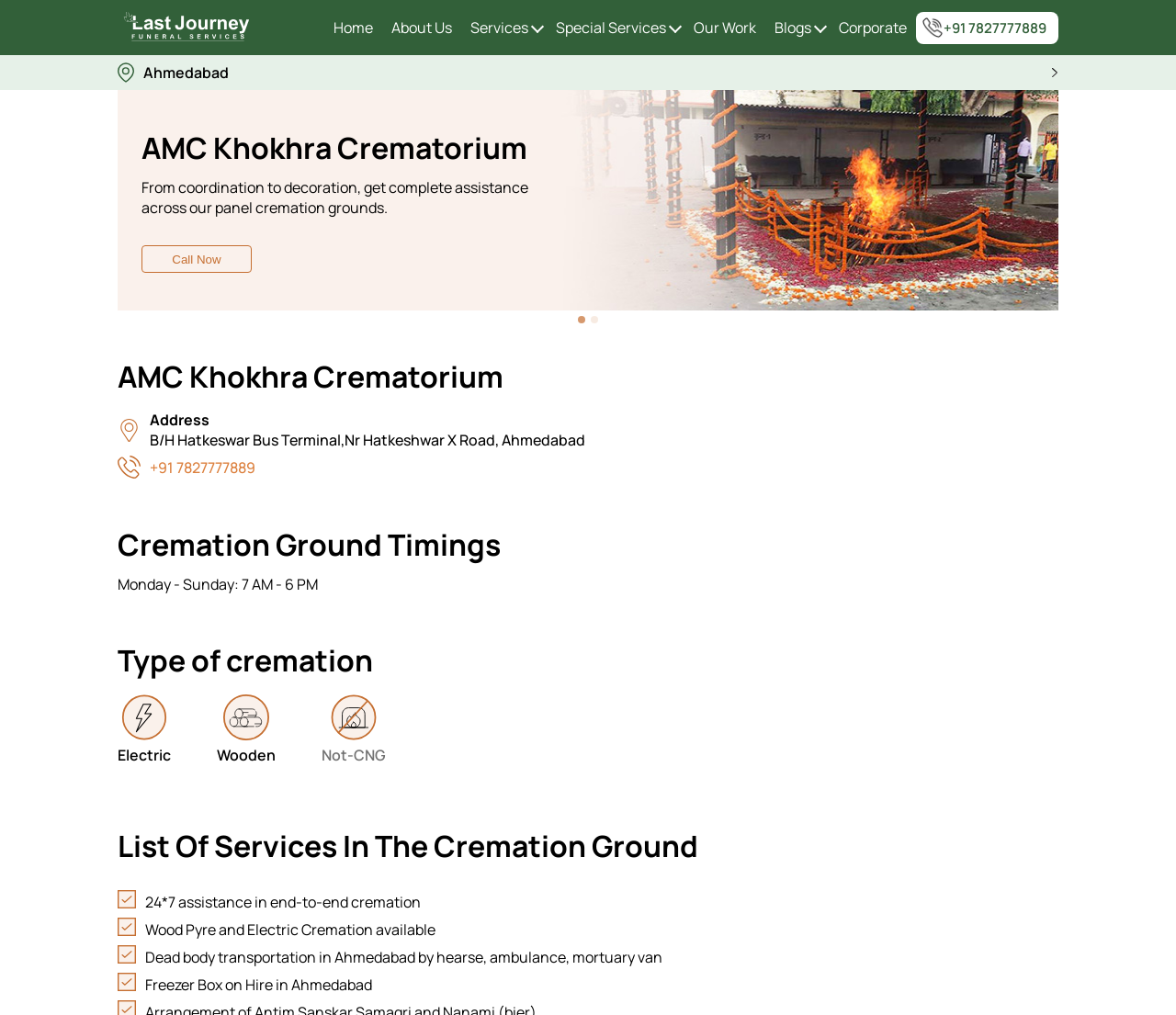Highlight the bounding box coordinates of the element you need to click to perform the following instruction: "View 'RELATED POSTS'."

None